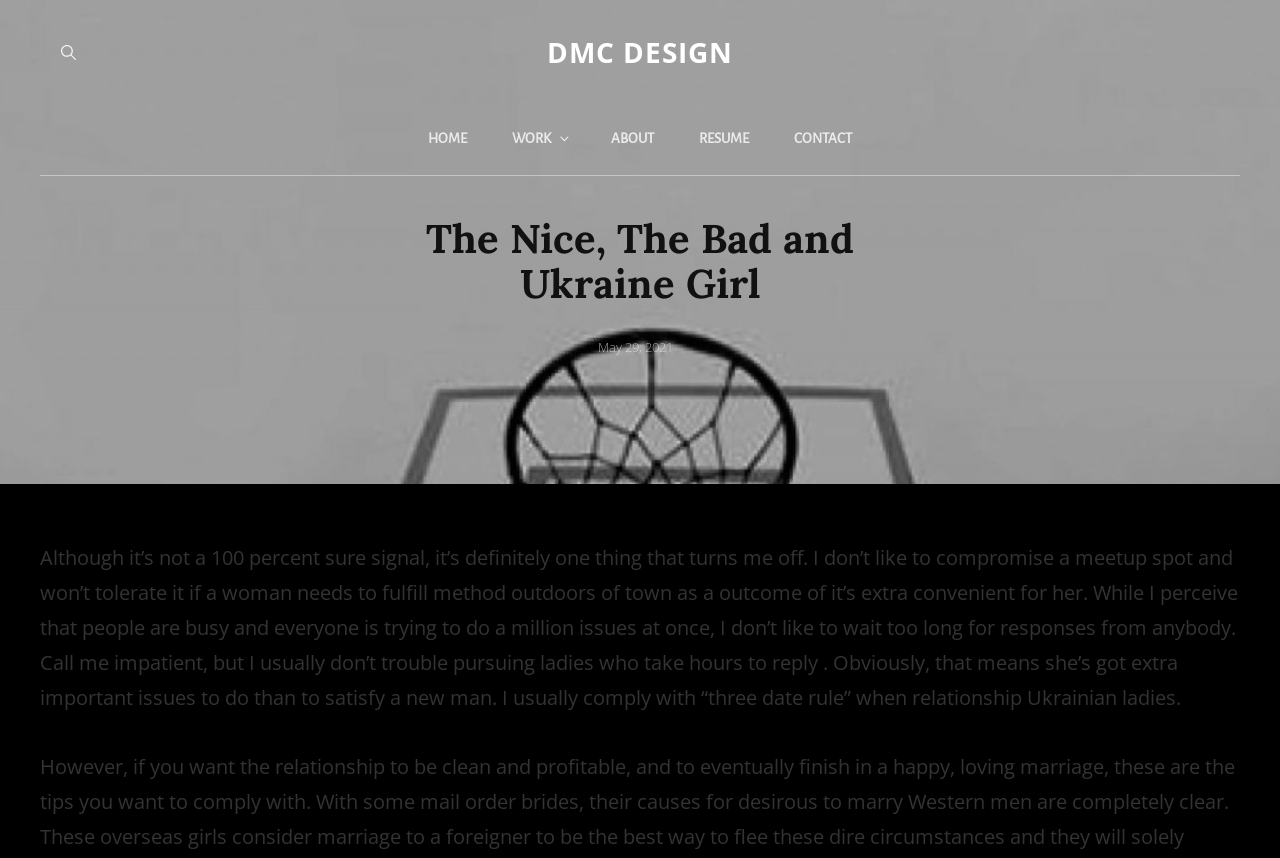Highlight the bounding box coordinates of the element that should be clicked to carry out the following instruction: "Click the 'HOME' link". The coordinates must be given as four float numbers ranging from 0 to 1, i.e., [left, top, right, bottom].

[0.319, 0.12, 0.38, 0.204]